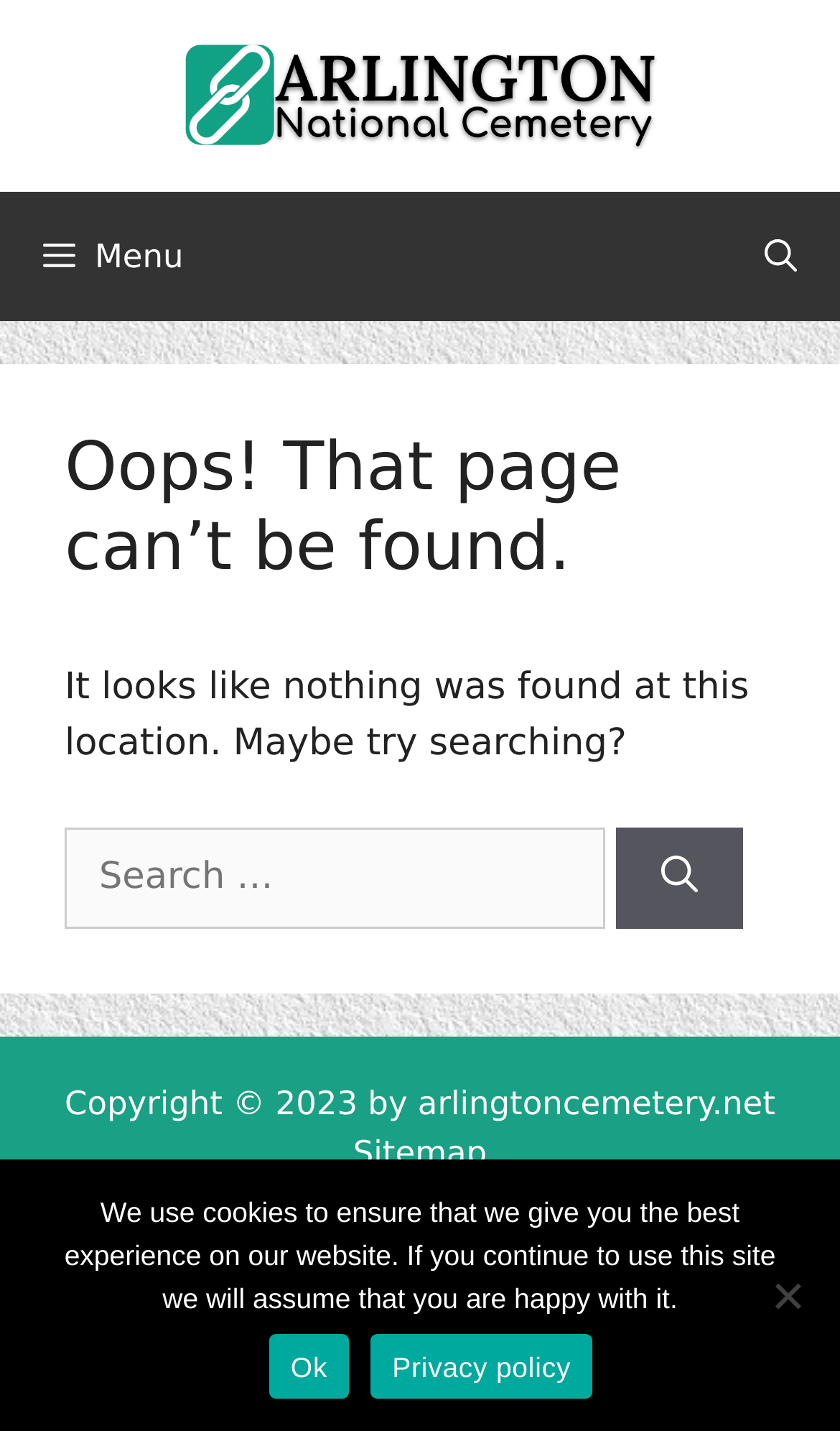Bounding box coordinates must be specified in the format (top-left x, top-left y, bottom-right x, bottom-right y). All values should be floating point numbers between 0 and 1. What are the bounding box coordinates of the UI element described as: Privacy policy

[0.441, 0.932, 0.705, 0.977]